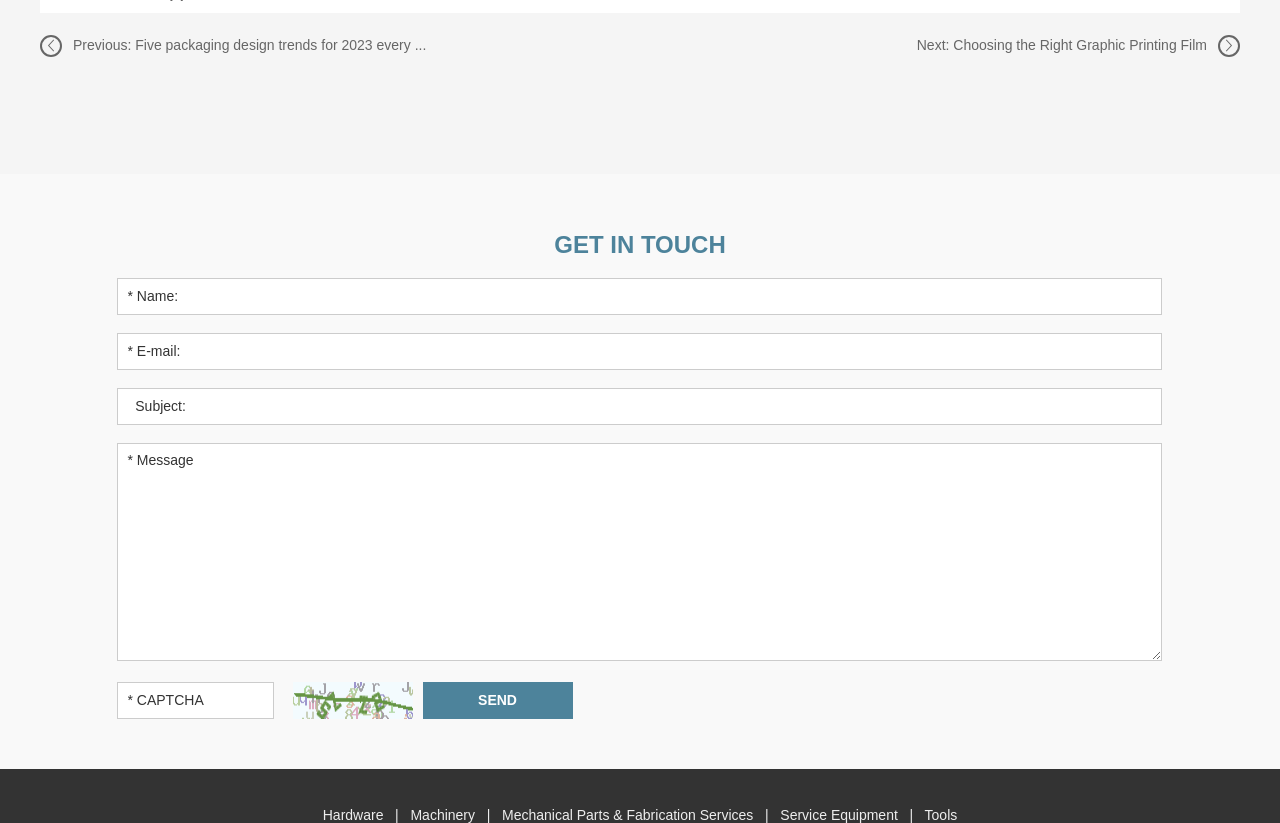What are the categories listed at the bottom? Based on the screenshot, please respond with a single word or phrase.

Hardware, Machinery, etc.